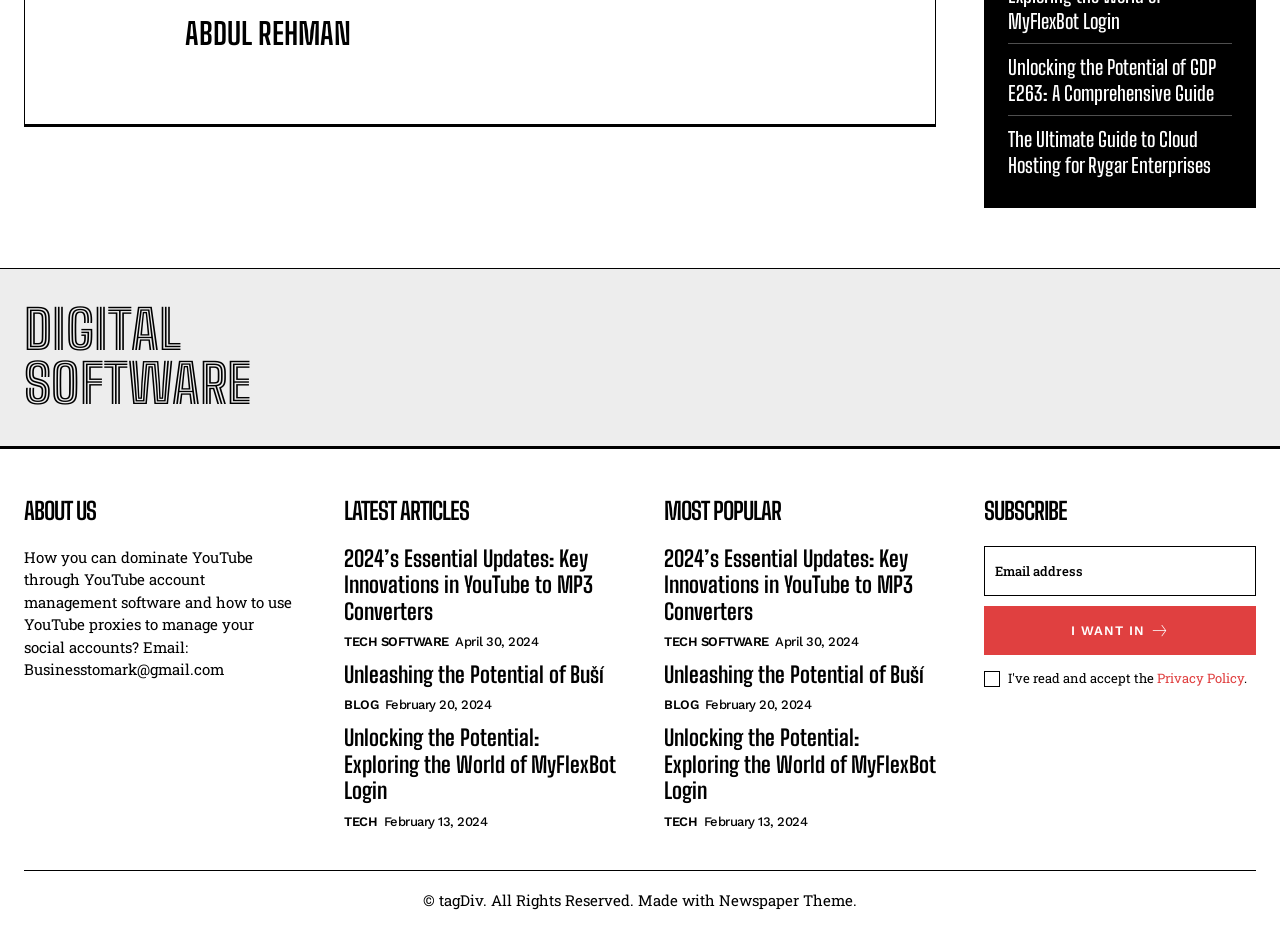Given the description: "I want in", determine the bounding box coordinates of the UI element. The coordinates should be formatted as four float numbers between 0 and 1, [left, top, right, bottom].

[0.769, 0.652, 0.981, 0.705]